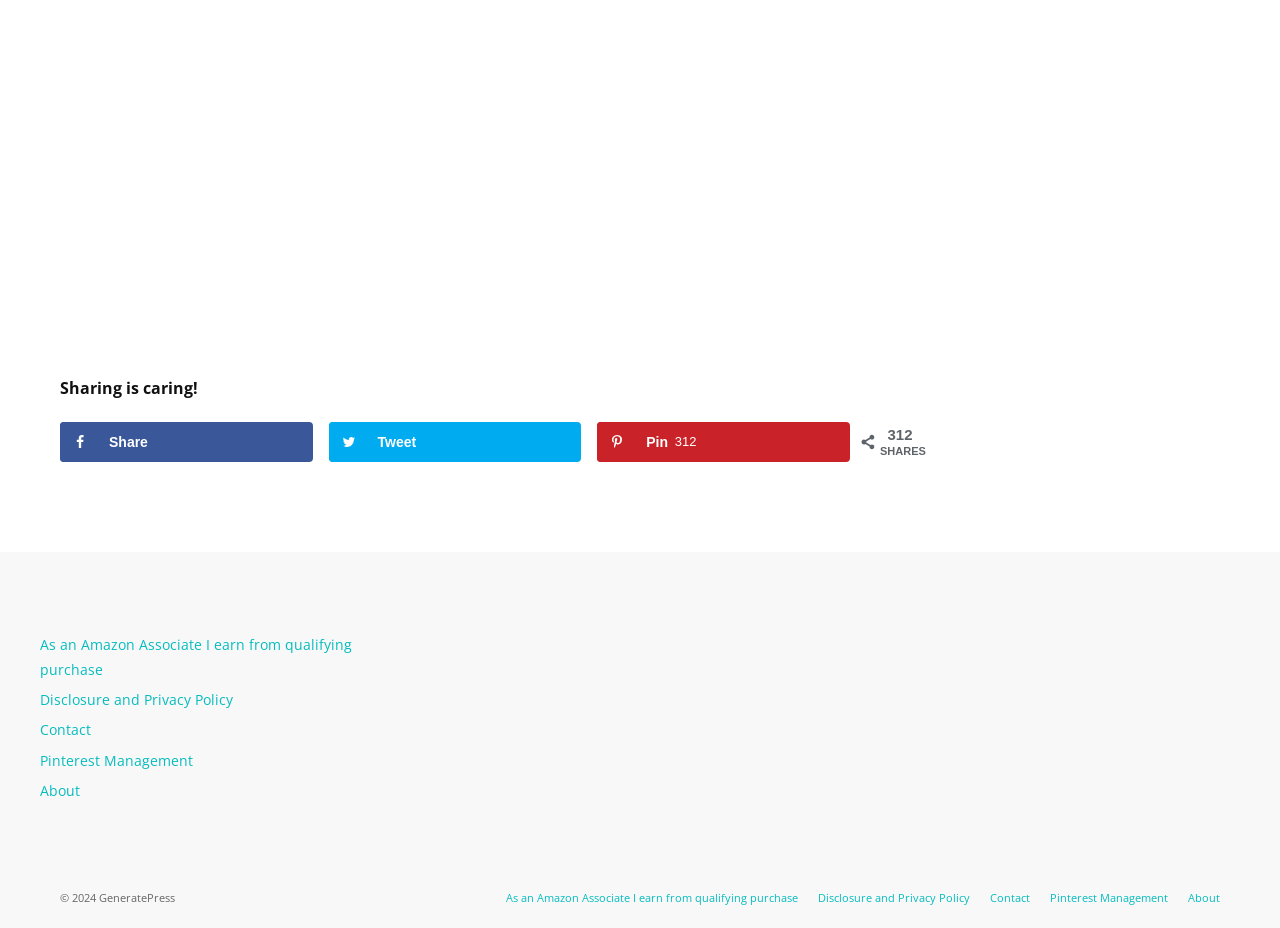Determine the bounding box coordinates for the clickable element required to fulfill the instruction: "Contact". Provide the coordinates as four float numbers between 0 and 1, i.e., [left, top, right, bottom].

[0.031, 0.776, 0.071, 0.797]